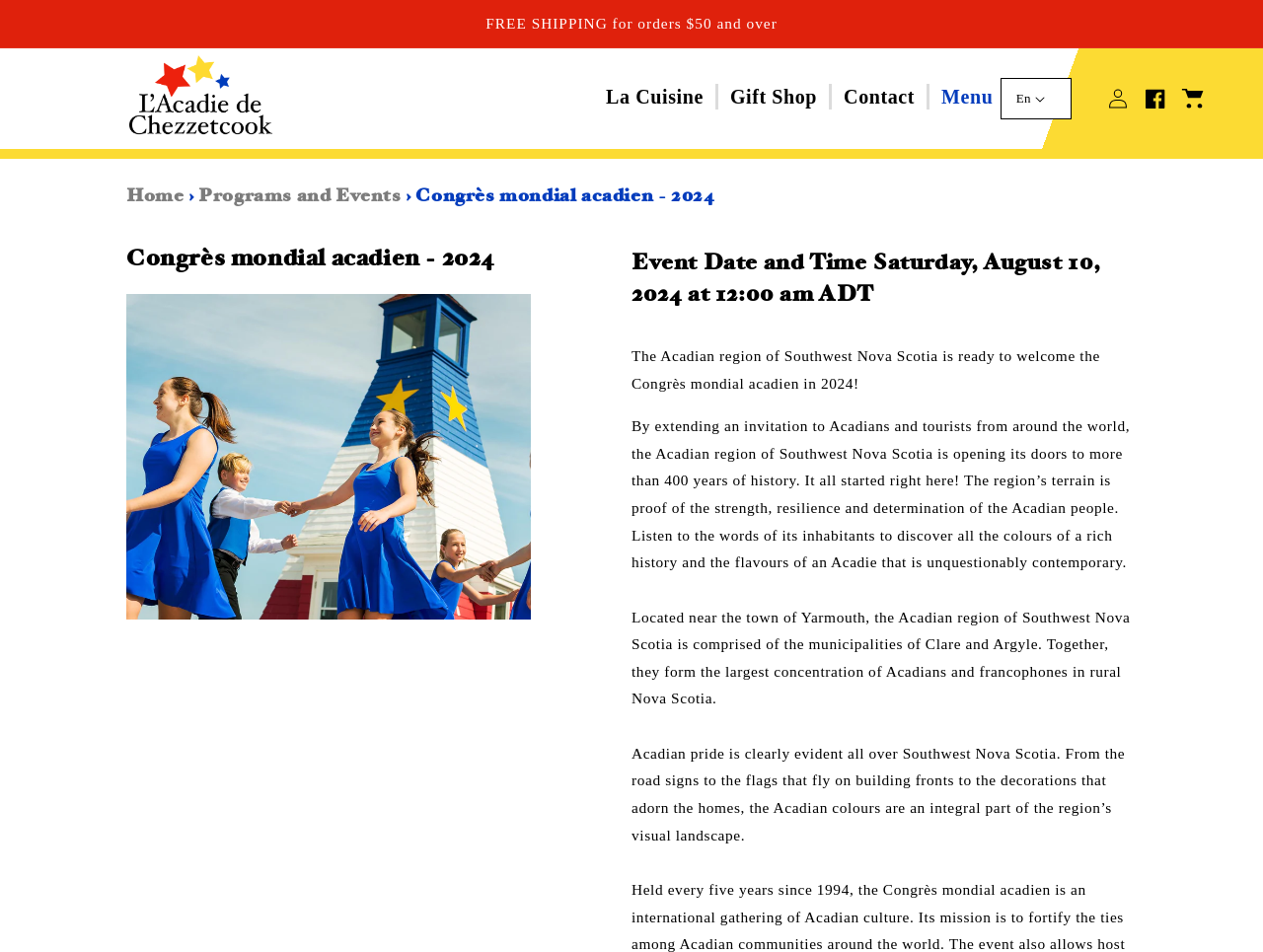Provide the bounding box coordinates of the HTML element described by the text: "Log in".

[0.87, 0.081, 0.9, 0.126]